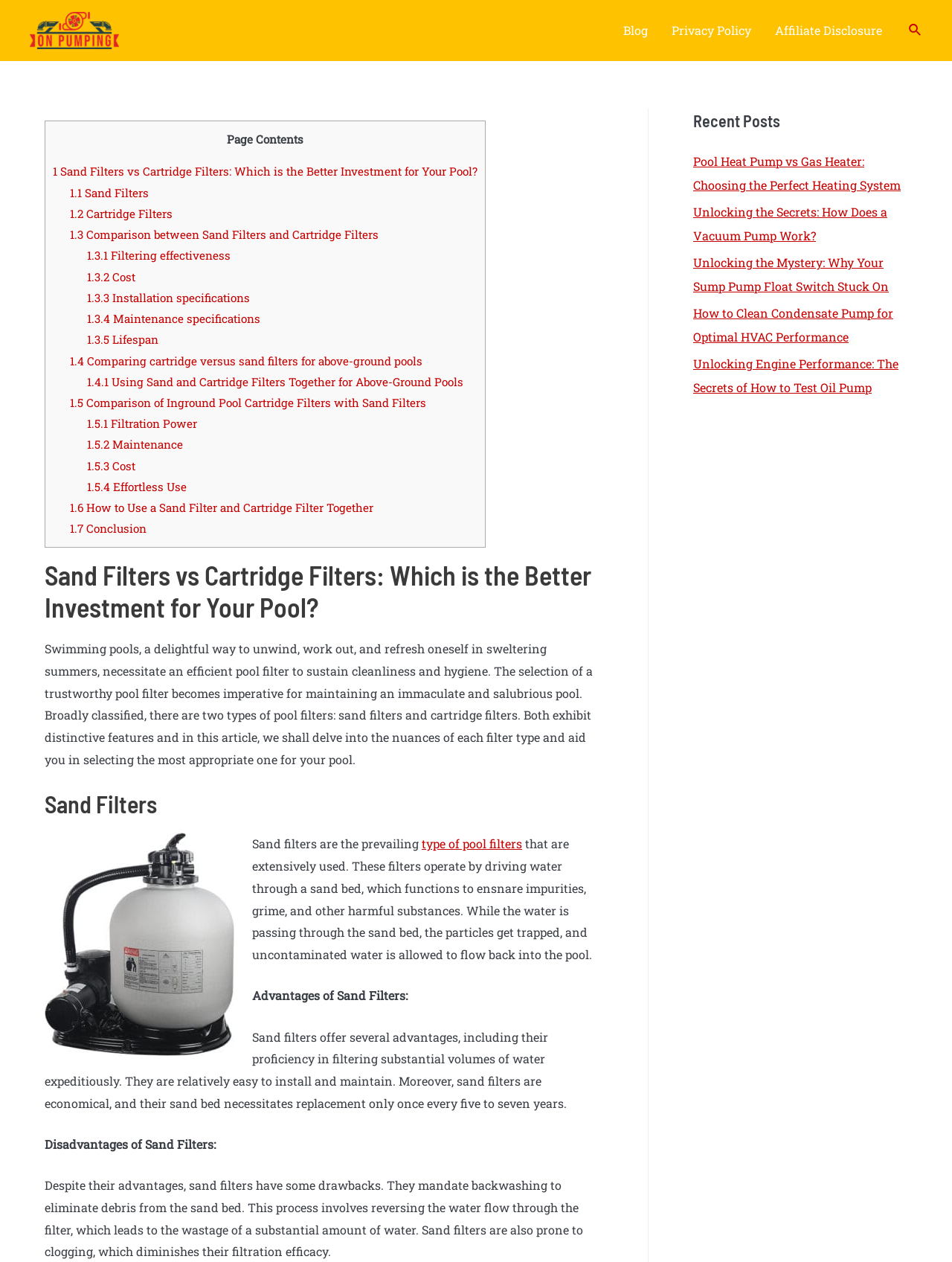Based on the element description Blog, identify the bounding box coordinates for the UI element. The coordinates should be in the format (top-left x, top-left y, bottom-right x, bottom-right y) and within the 0 to 1 range.

[0.642, 0.006, 0.693, 0.042]